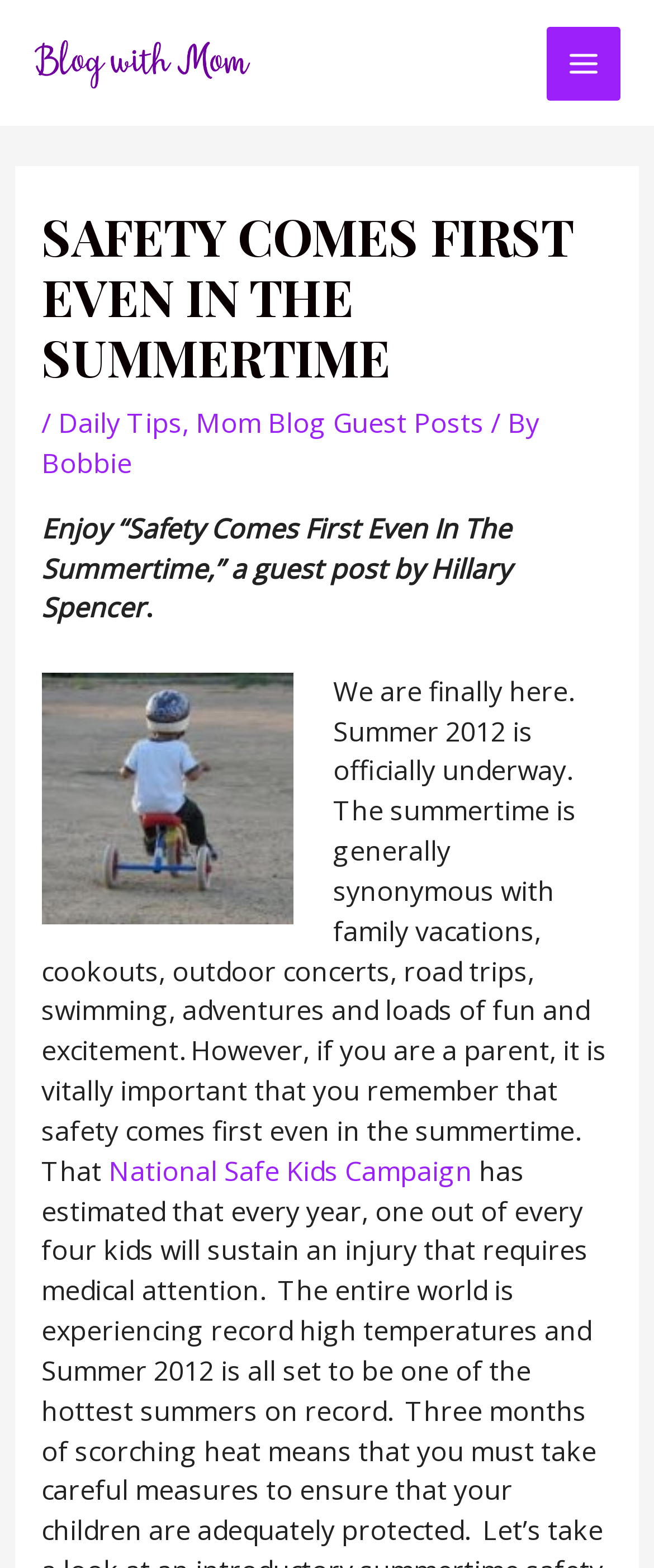Predict the bounding box coordinates of the UI element that matches this description: "National Safe Kids Campaign". The coordinates should be in the format [left, top, right, bottom] with each value between 0 and 1.

[0.166, 0.735, 0.722, 0.758]